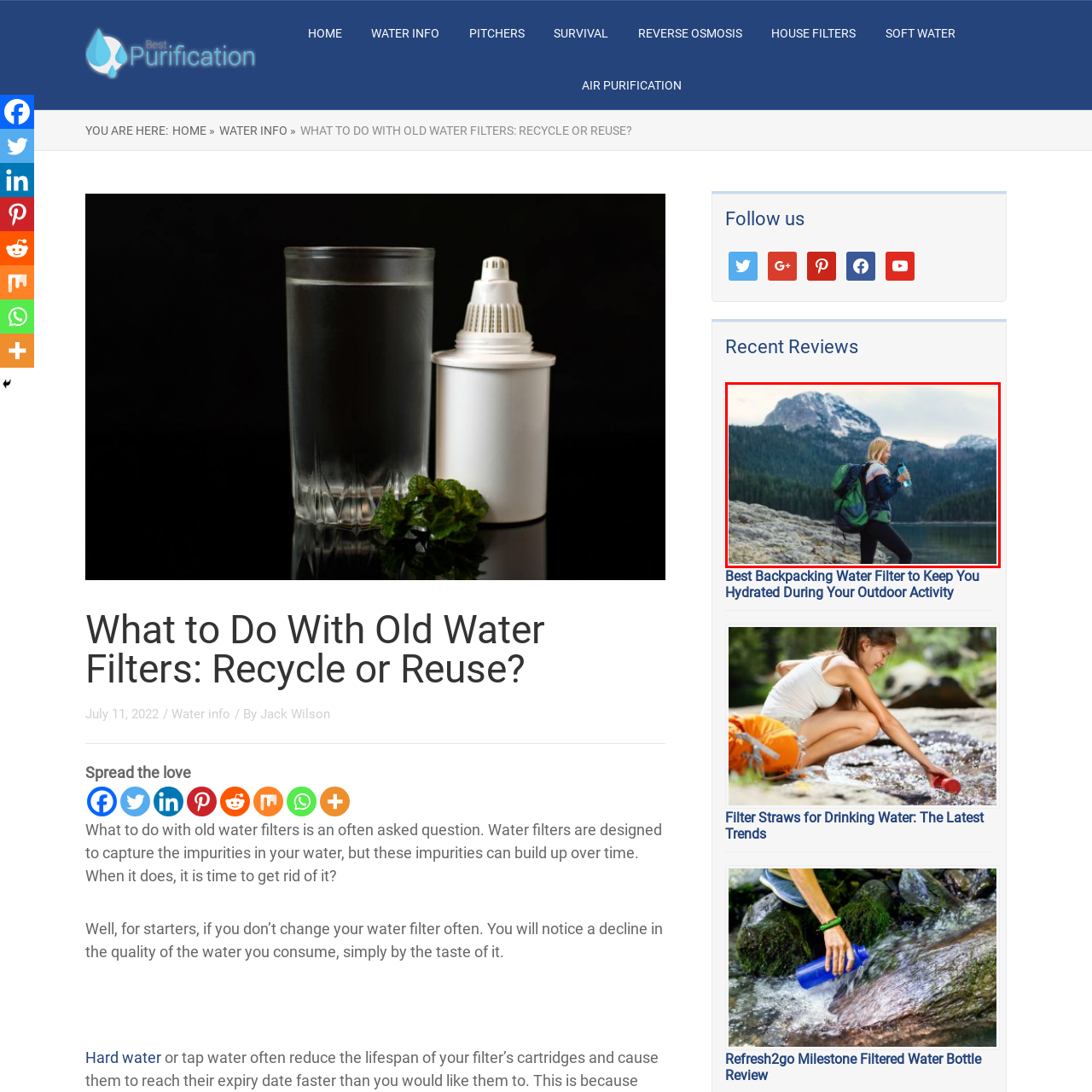Analyze the image encased in the red boundary, What surrounds the tranquil lake in the background?
 Respond using a single word or phrase.

Lush forests and majestic mountains